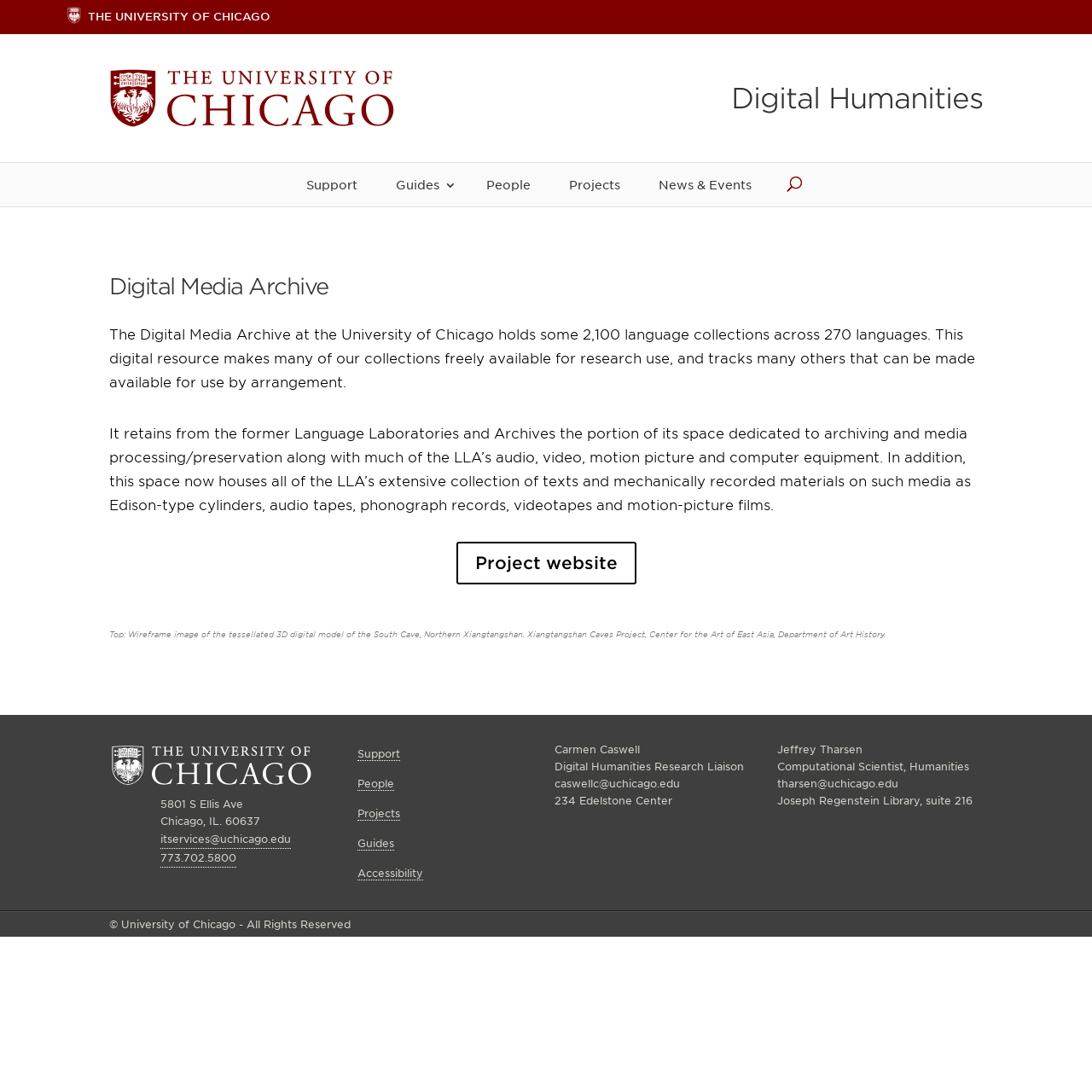Please pinpoint the bounding box coordinates for the region I should click to adhere to this instruction: "Search using the 'Search' button".

[0.721, 0.152, 0.735, 0.189]